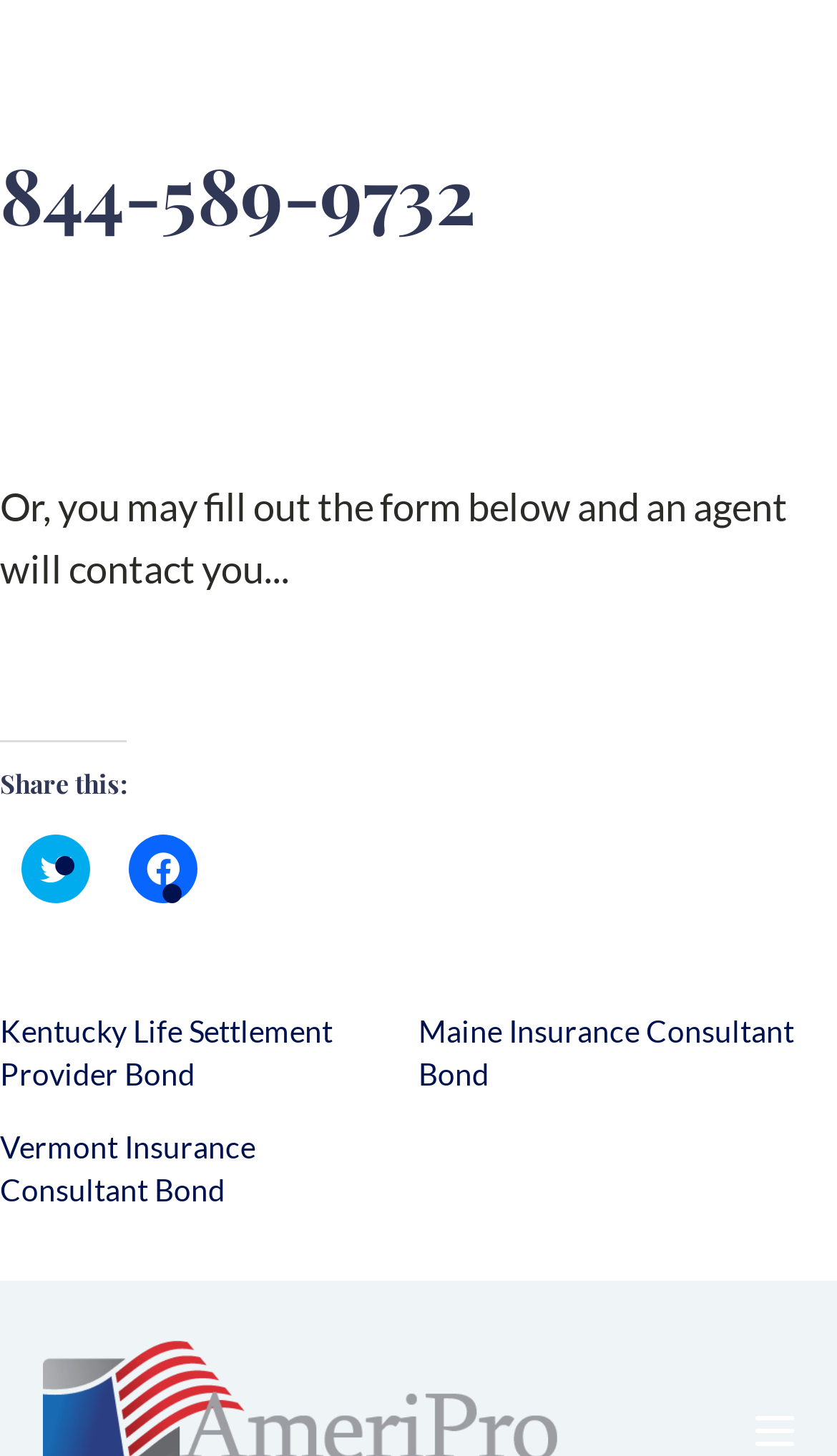Using the element description Kentucky Life Settlement Provider Bond, predict the bounding box coordinates for the UI element. Provide the coordinates in (top-left x, top-left y, bottom-right x, bottom-right y) format with values ranging from 0 to 1.

[0.0, 0.696, 0.397, 0.75]